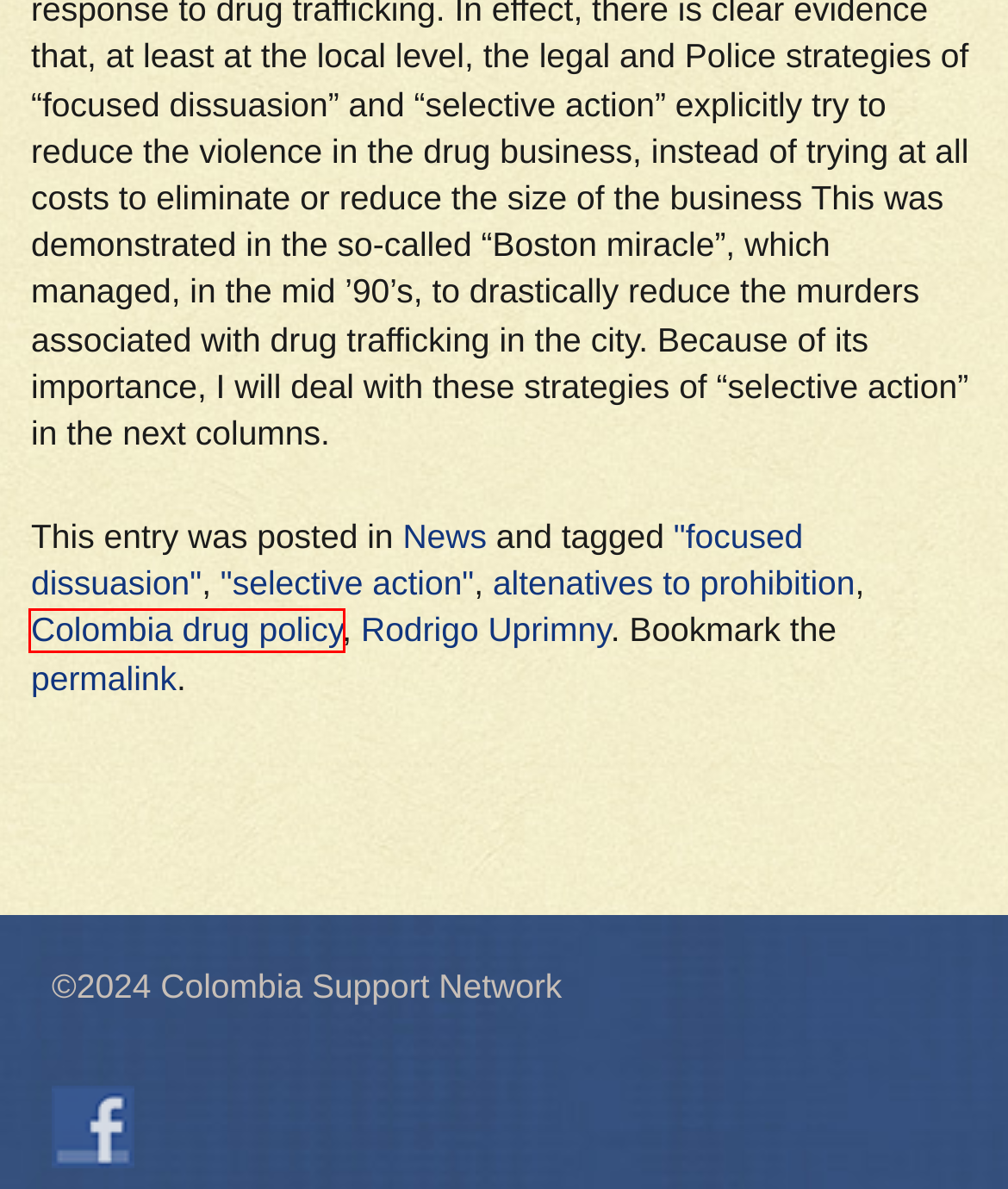Observe the provided screenshot of a webpage that has a red rectangle bounding box. Determine the webpage description that best matches the new webpage after clicking the element inside the red bounding box. Here are the candidates:
A. "selective action" | Colombia Support Network
B. "focused dissuasion" | Colombia Support Network
C. Other Resources | Colombia Support Network
D. UW-Badgers | Colombia Support Network
E. altenatives to prohibition | Colombia Support Network
F. Editorials | Colombia Support Network
G. Rodrigo Uprimny | Colombia Support Network
H. Colombia drug policy | Colombia Support Network

H